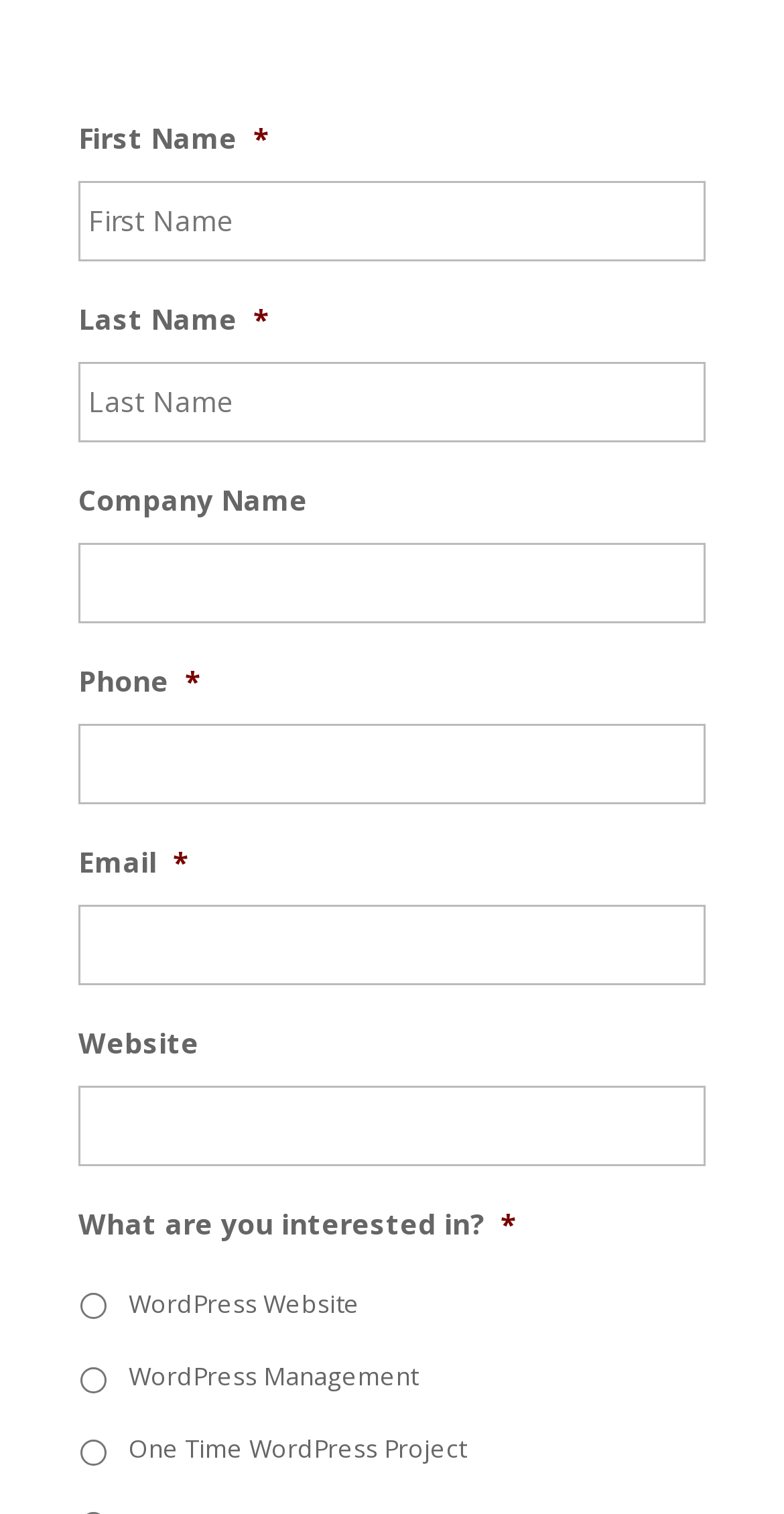Identify the bounding box coordinates of the section that should be clicked to achieve the task described: "Input company name".

[0.1, 0.358, 0.9, 0.411]